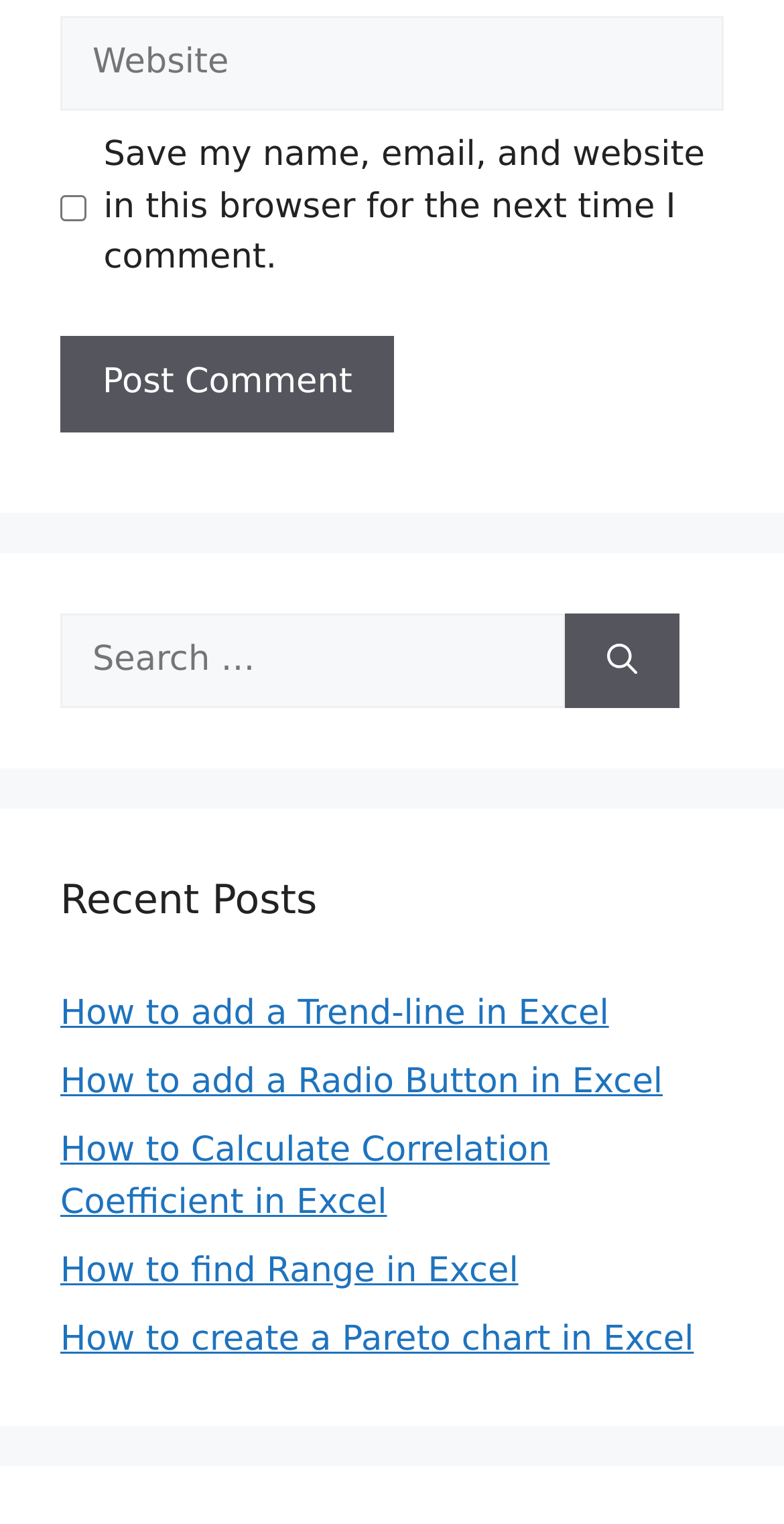Determine the bounding box coordinates of the UI element that matches the following description: "name="submit" value="Post Comment"". The coordinates should be four float numbers between 0 and 1 in the format [left, top, right, bottom].

[0.077, 0.22, 0.503, 0.283]